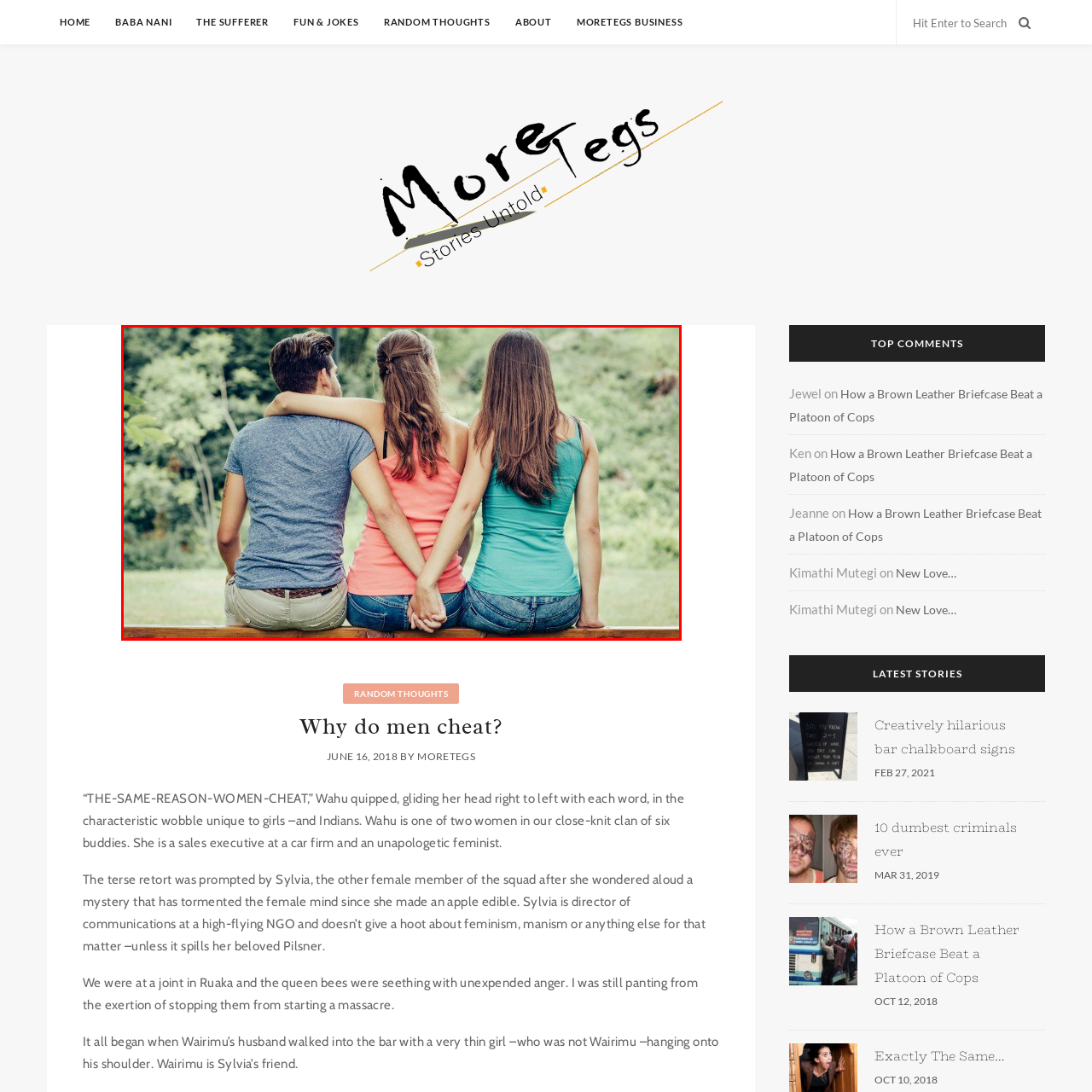Describe in detail the contents of the image highlighted within the red box.

In this intriguing image, we observe a complex social dynamic involving three individuals seated closely together on a bench. The scene juxtaposes intimacy and secrecy: on the left, a young man gently embraces a woman, while she holds onto him with one arm. Meanwhile, the woman in the center, clad in a vibrant pink top, discreetly intertwines her fingers with the hand of the woman on the right, who is dressed in a blue tank top. This gesture hints at an underlying tension or perhaps an unspoken agreement, adding layers of intrigue to the visual narrative. The lush greenery in the background enhances the feeling of a carefree, outdoor setting, contrasting sharply with the interpersonal complexities unfolding among the trio. This image evokes thoughts on relationships, trust, and the nuances of human connections, perfectly aligning with the theme of the article titled "Why do men cheat?" from MoreTegs.